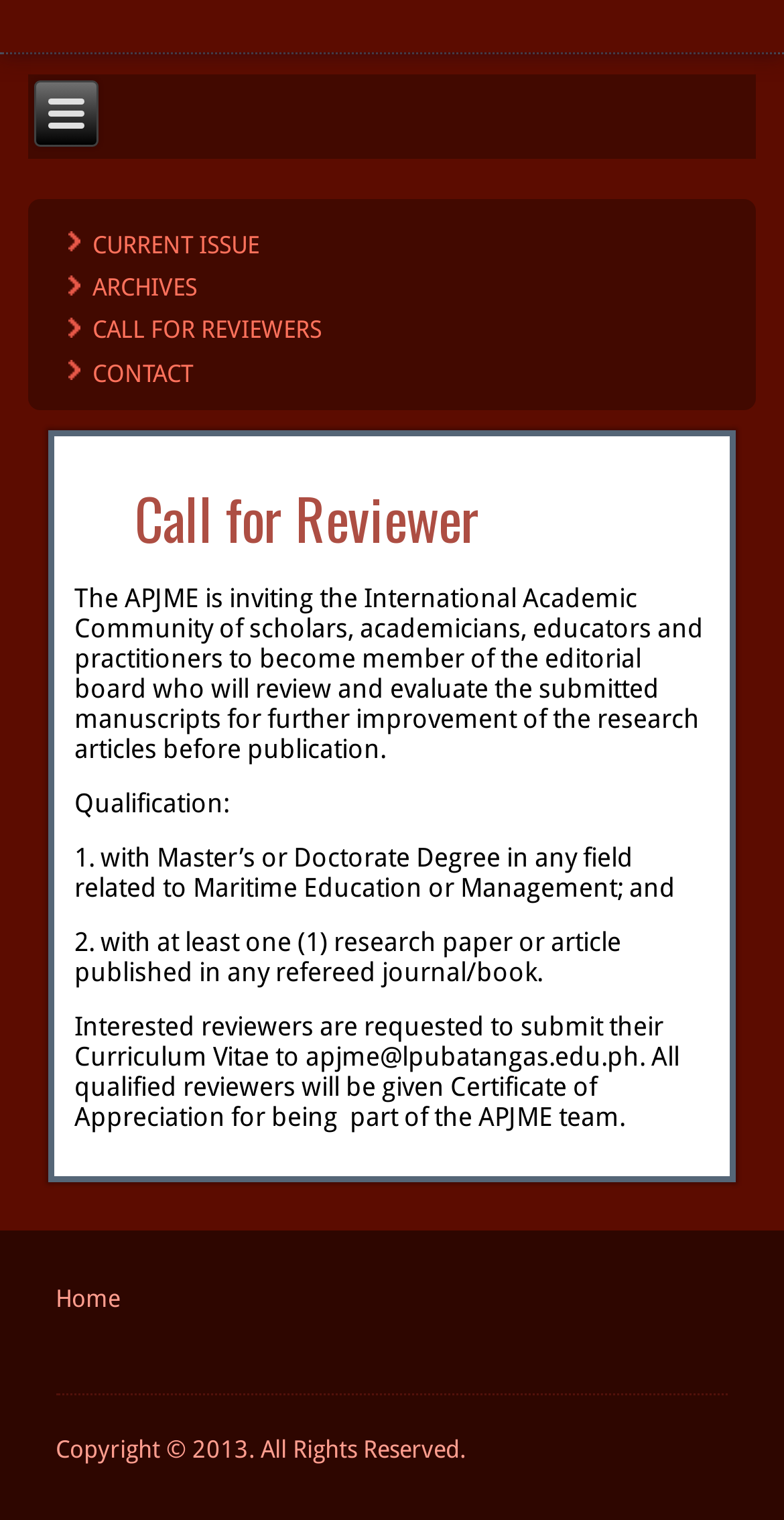Given the element description ARCHIVES, identify the bounding box coordinates for the UI element on the webpage screenshot. The format should be (top-left x, top-left y, bottom-right x, bottom-right y), with values between 0 and 1.

[0.118, 0.18, 0.251, 0.198]